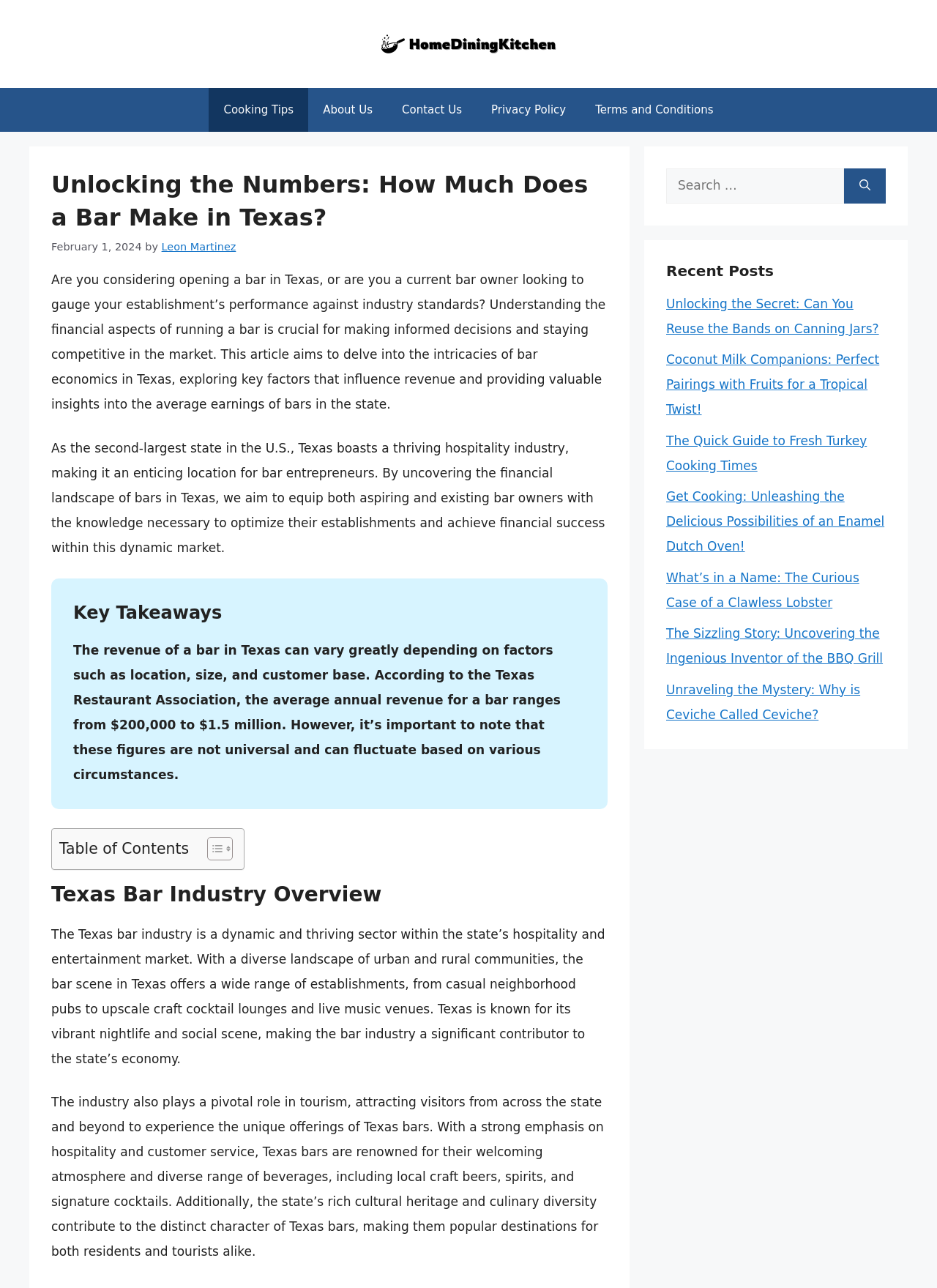What type of establishments are mentioned in the webpage?
By examining the image, provide a one-word or phrase answer.

Bars and pubs